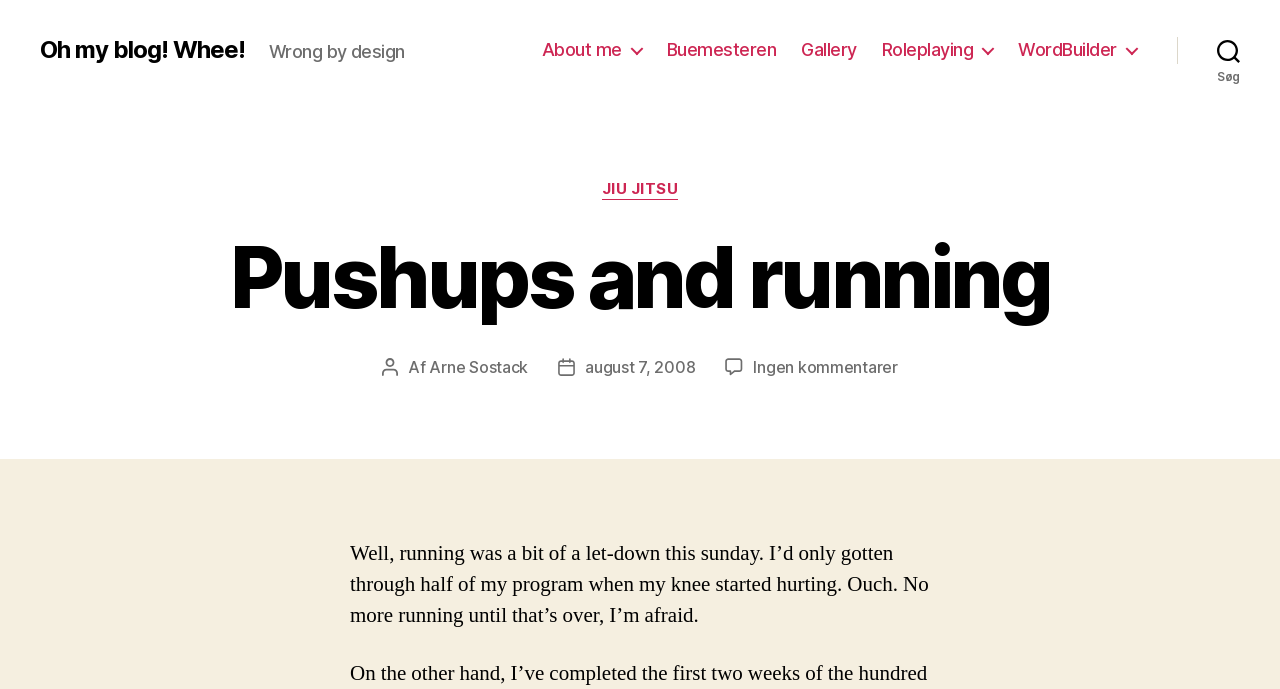What is the author of the blog post?
Please provide a full and detailed response to the question.

I found the author's name by looking at the text 'Af' which is followed by the link 'Arne Sostack', indicating that Arne Sostack is the author of the blog post.